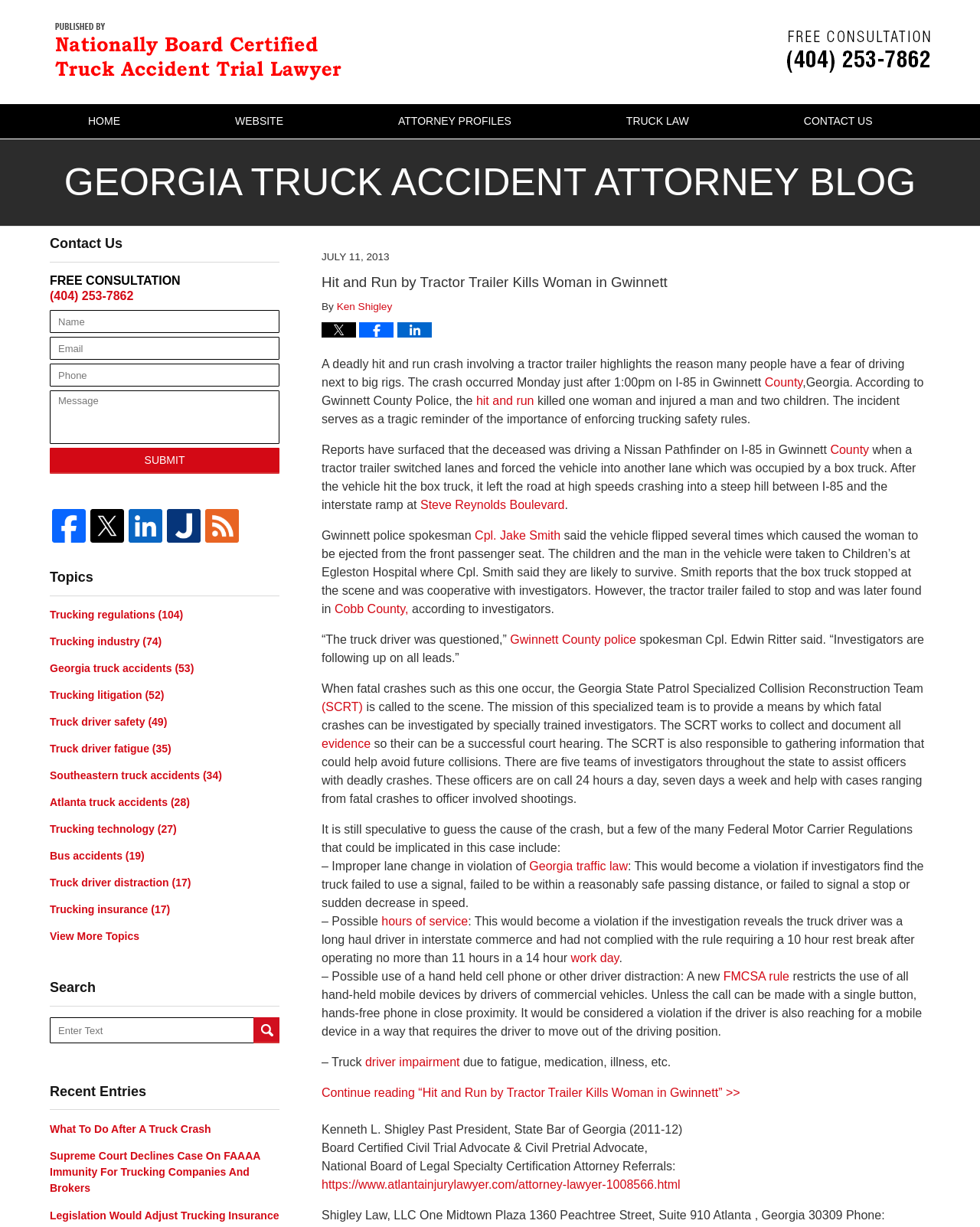Provide the bounding box coordinates in the format (top-left x, top-left y, bottom-right x, bottom-right y). All values are floating point numbers between 0 and 1. Determine the bounding box coordinate of the UI element described as: Truck driver fatigue (35)

[0.051, 0.604, 0.285, 0.617]